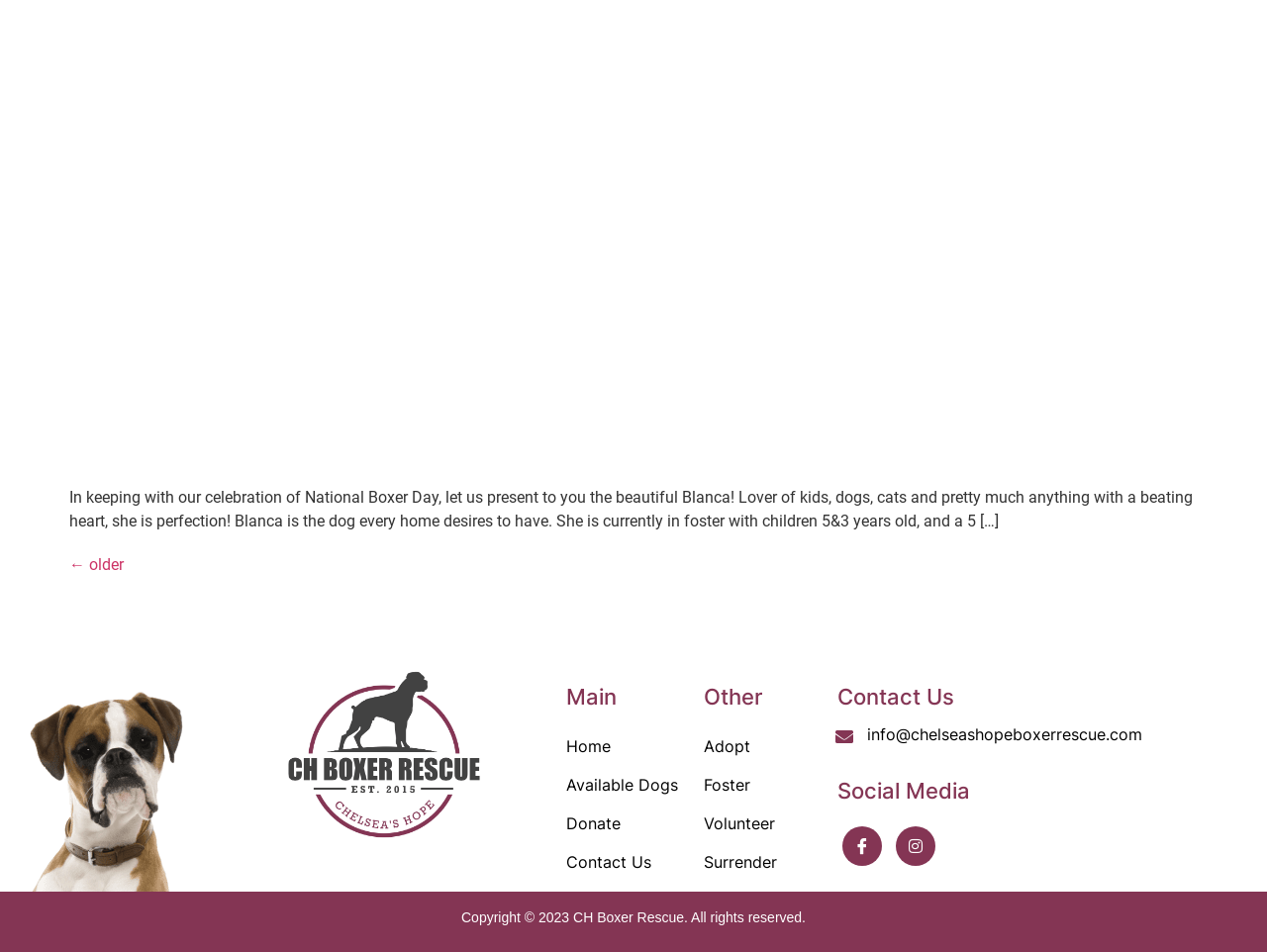What social media platforms are listed?
Use the information from the image to give a detailed answer to the question.

The heading 'Social Media' contains links to Facebook and Instagram, indicating that these are the social media platforms listed.